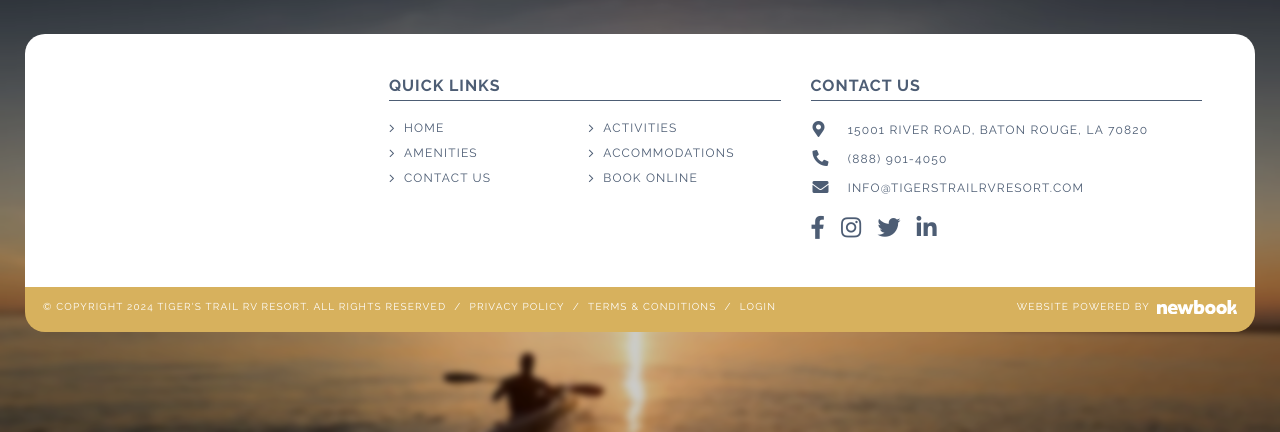Based on what you see in the screenshot, provide a thorough answer to this question: What is the address of Tiger's Trail RV Resort?

I found the address by looking at the contact information section, which is located under the 'CONTACT US' heading. The address is listed in a table row with an icon and a link.